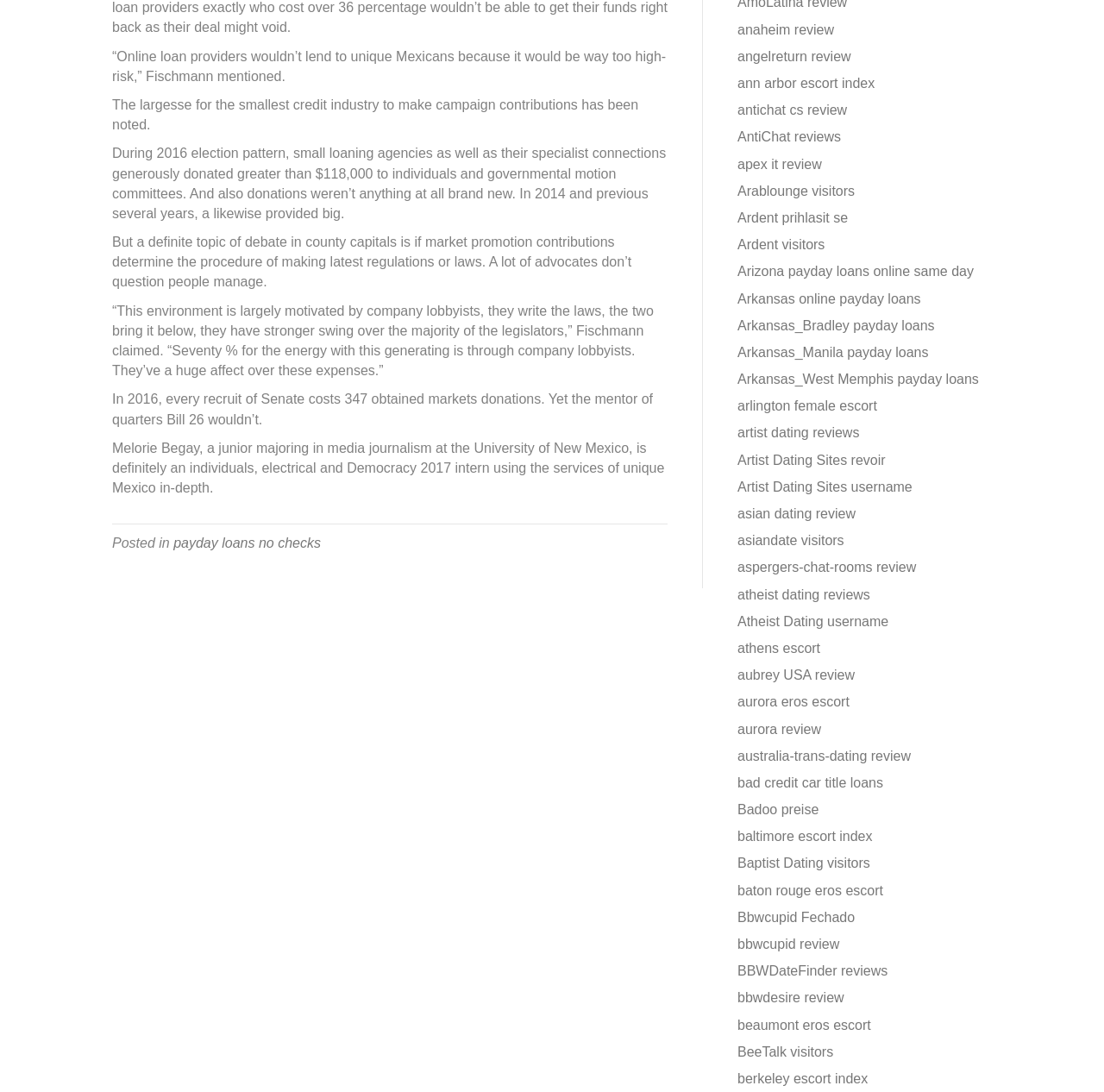Pinpoint the bounding box coordinates of the clickable area needed to execute the instruction: "Check out 'Arizona payday loans online same day'". The coordinates should be specified as four float numbers between 0 and 1, i.e., [left, top, right, bottom].

[0.668, 0.242, 0.882, 0.255]